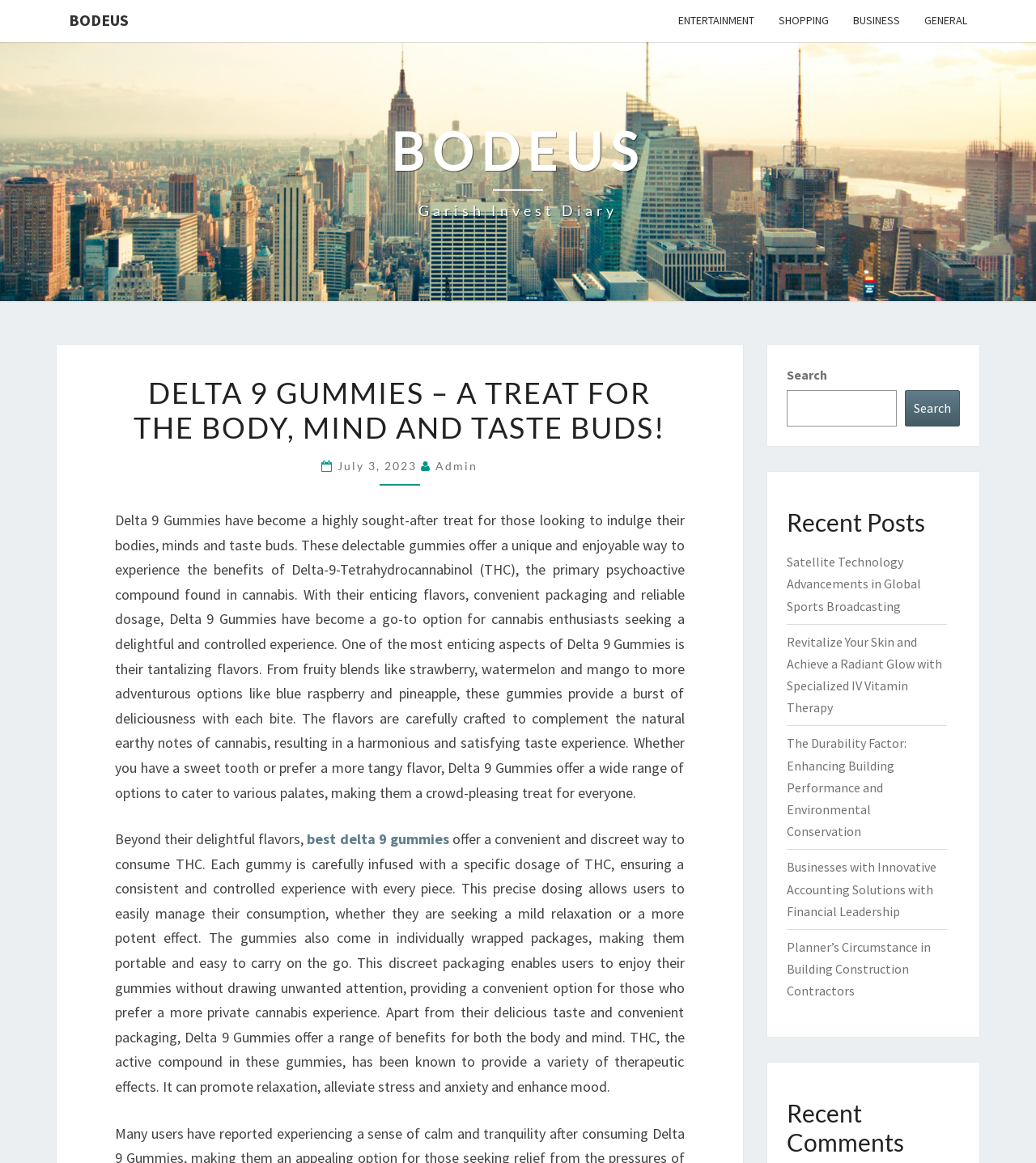Determine the bounding box coordinates of the region to click in order to accomplish the following instruction: "Check recent posts". Provide the coordinates as four float numbers between 0 and 1, specifically [left, top, right, bottom].

[0.759, 0.436, 0.927, 0.461]